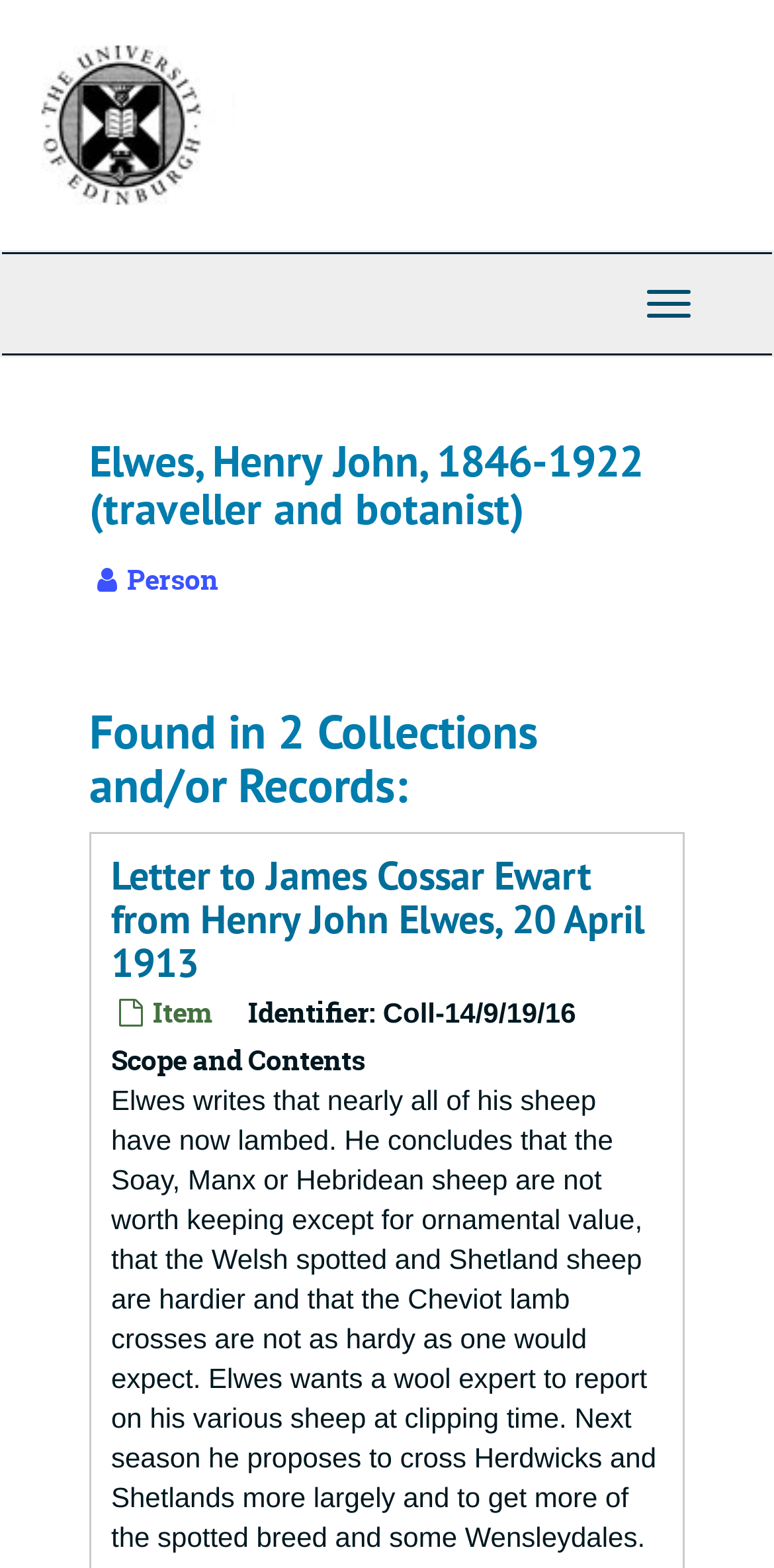What is the identifier of the item?
Answer the question in as much detail as possible.

The identifier of the item can be found in the StaticText element 'Coll-14/9/19/16' which is located below the heading element 'Letter to James Cossar Ewart from Henry John Elwes, 20 April 1913'.